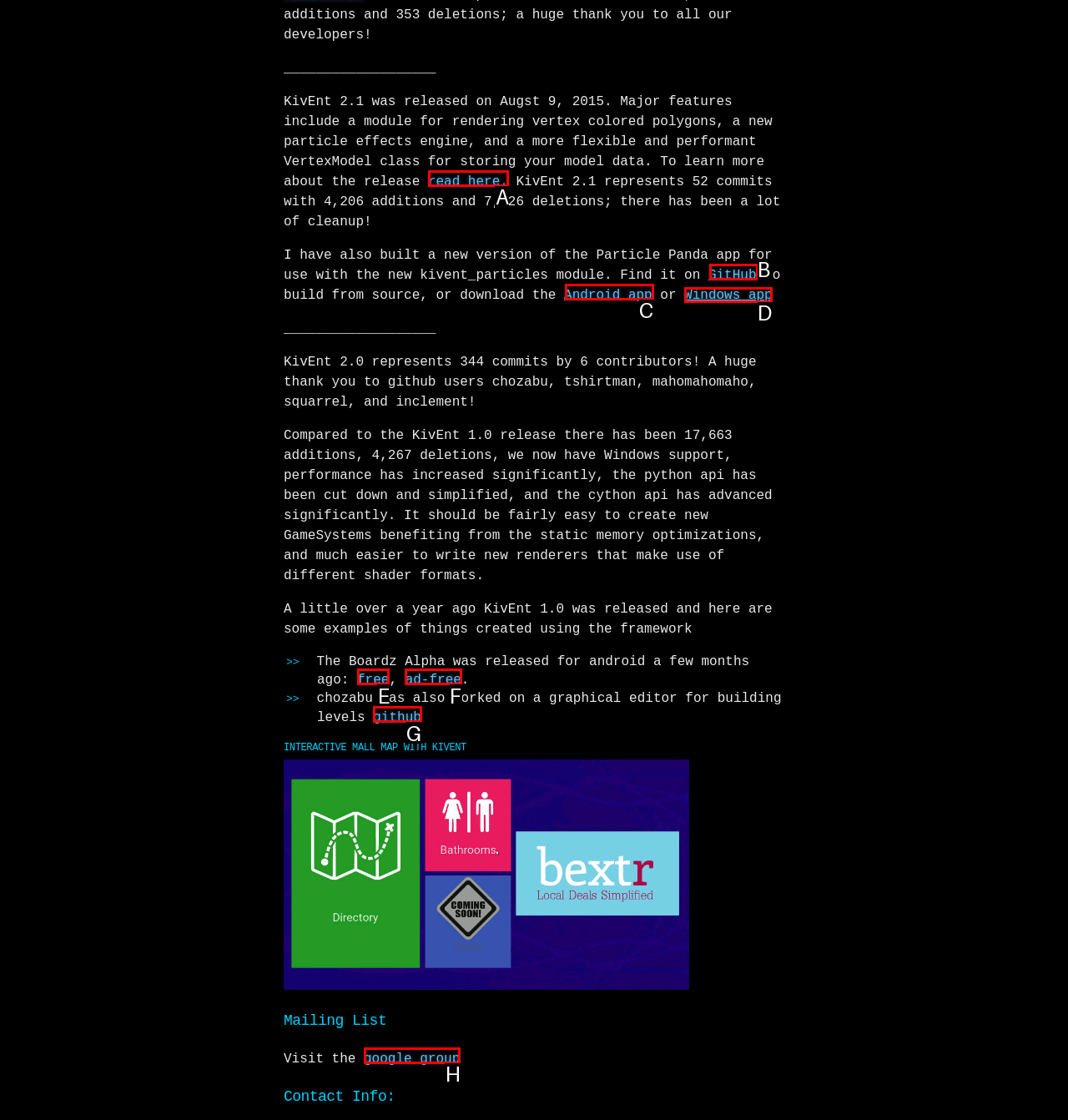Tell me which one HTML element I should click to complete this task: download the Windows app Answer with the option's letter from the given choices directly.

D